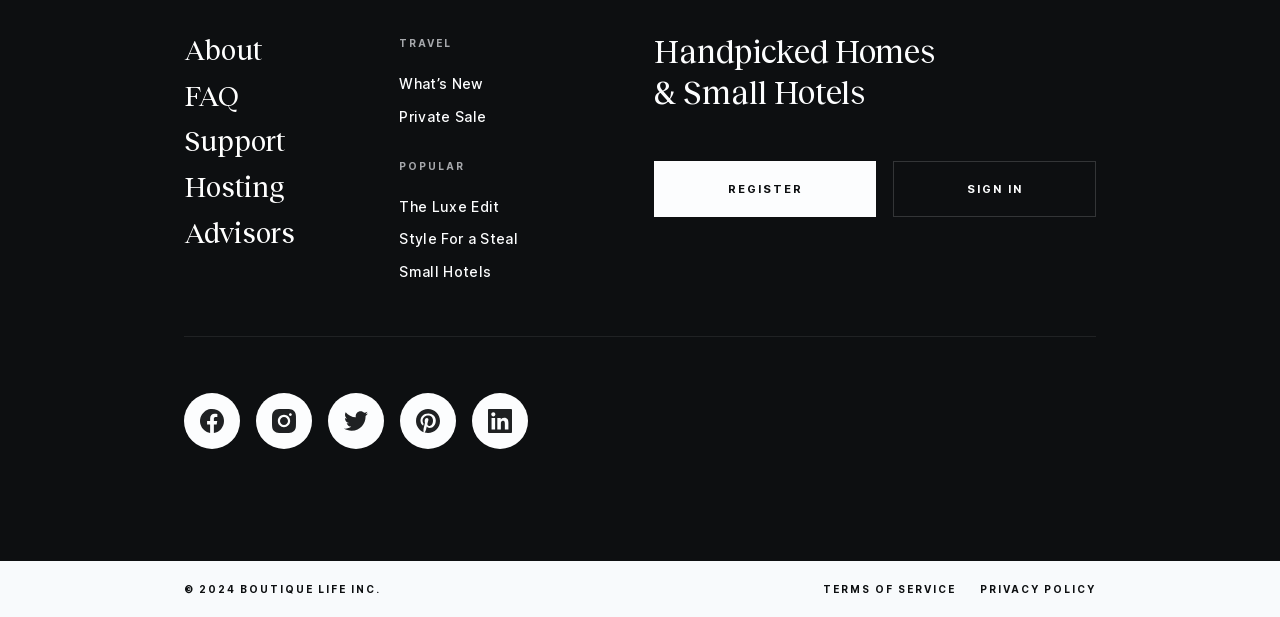Please determine the bounding box coordinates of the element to click in order to execute the following instruction: "Sign in to the website". The coordinates should be four float numbers between 0 and 1, specified as [left, top, right, bottom].

[0.697, 0.261, 0.856, 0.352]